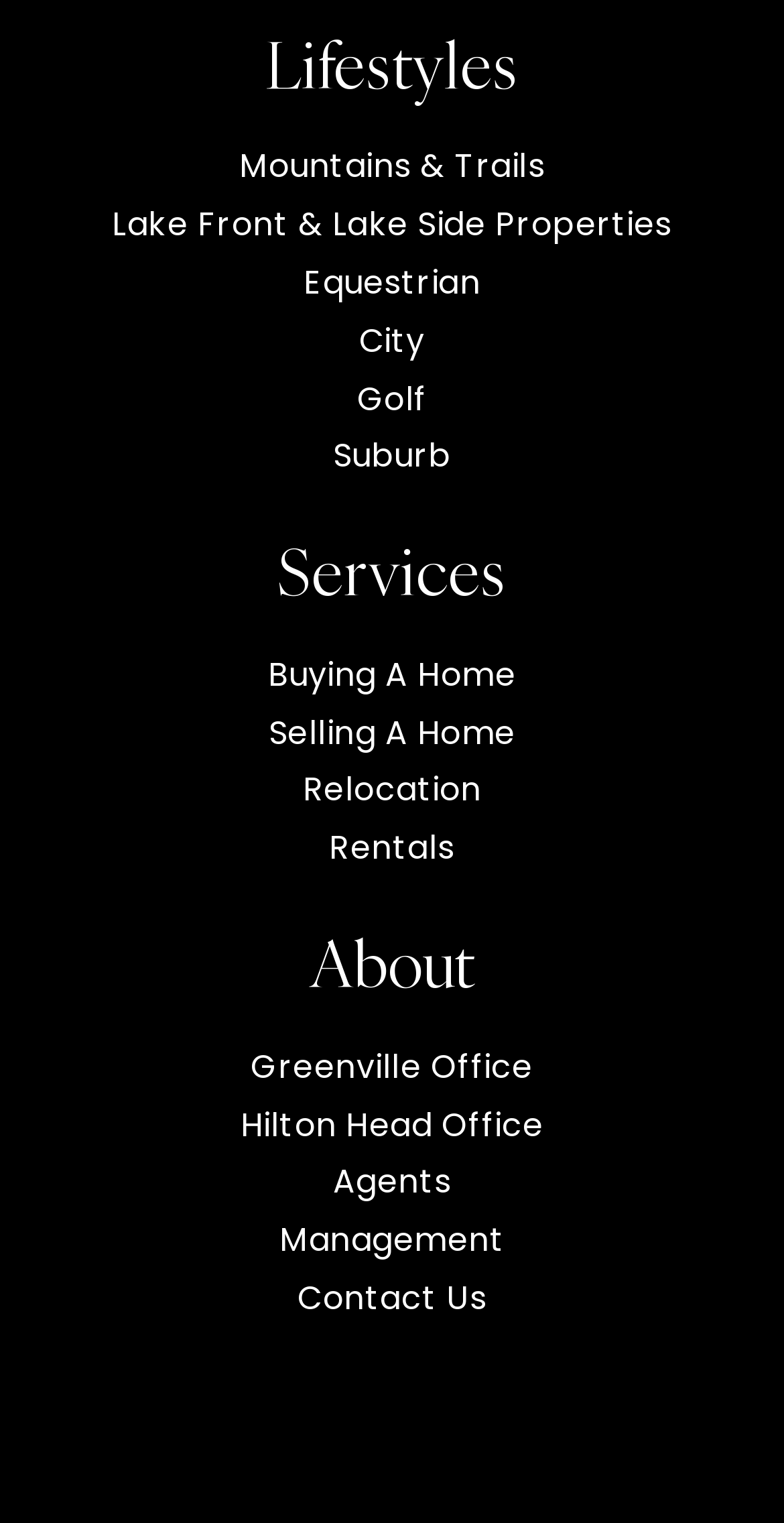Highlight the bounding box coordinates of the element you need to click to perform the following instruction: "Learn about Buying A Home."

[0.342, 0.428, 0.658, 0.458]